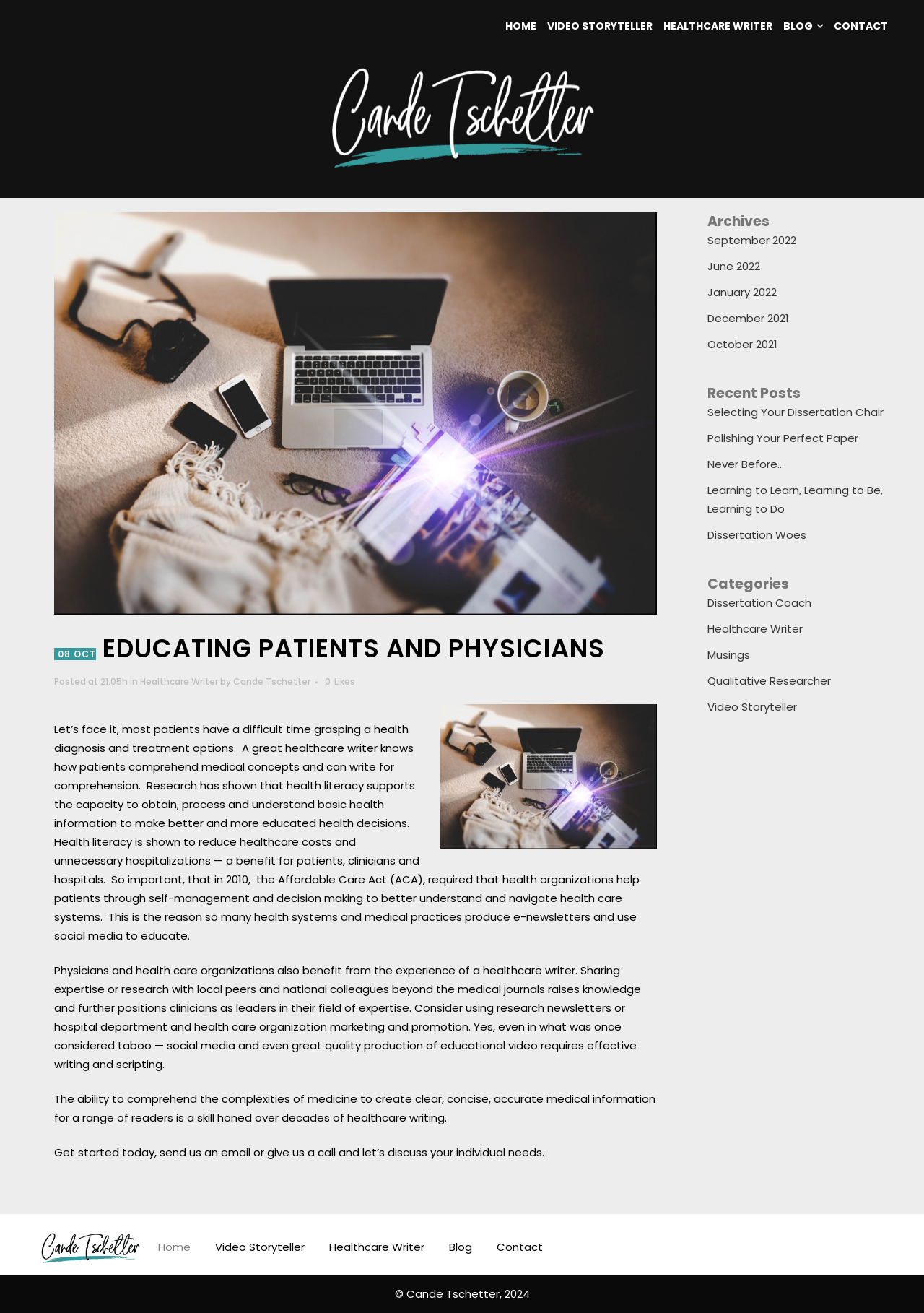Locate the bounding box coordinates of the element you need to click to accomplish the task described by this instruction: "Click on the HOME link".

[0.535, 0.011, 0.58, 0.029]